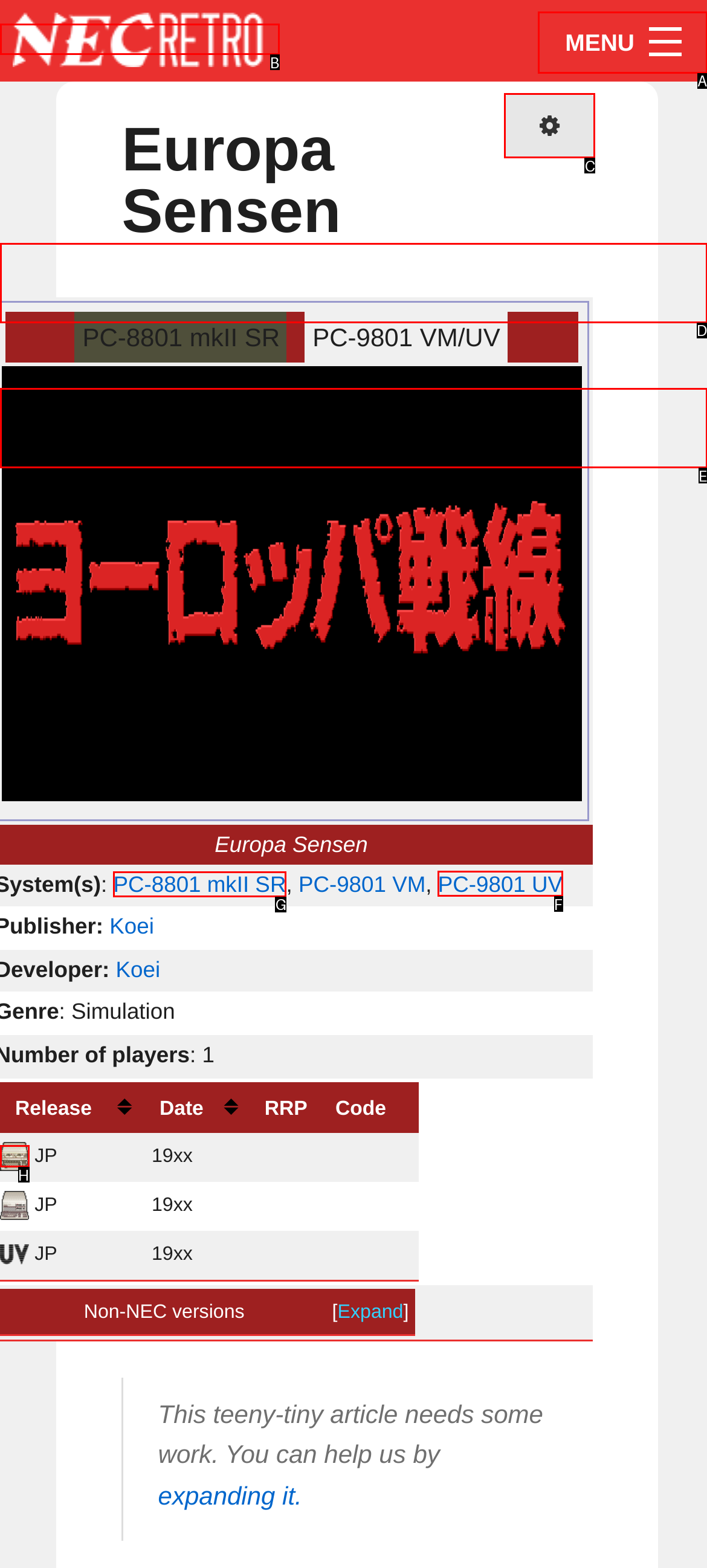From the given options, choose the one to complete the task: View PC-8801 mkII SR details
Indicate the letter of the correct option.

G